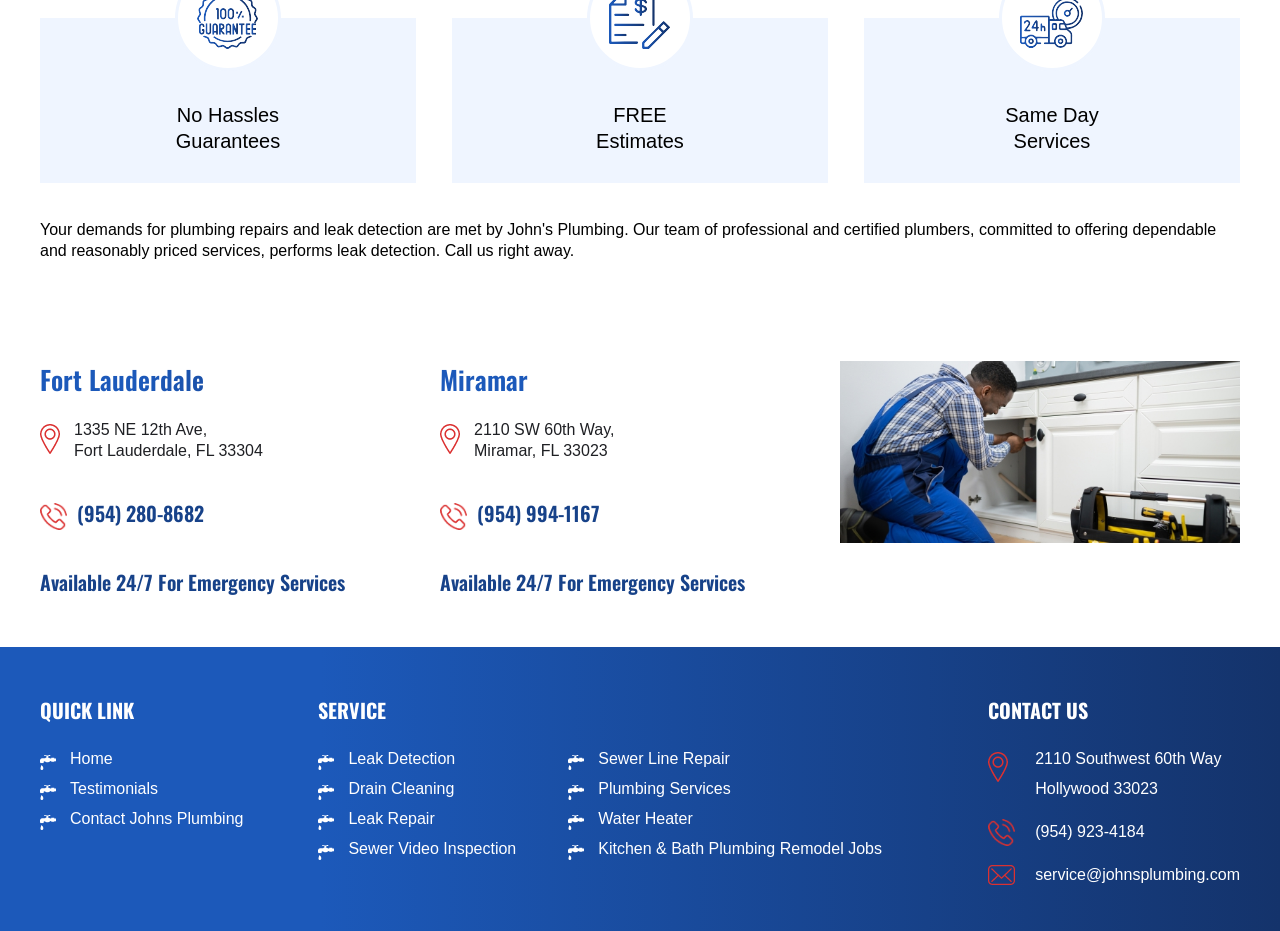Locate the bounding box coordinates of the area you need to click to fulfill this instruction: 'Call for service in Fort Lauderdale'. The coordinates must be in the form of four float numbers ranging from 0 to 1: [left, top, right, bottom].

[0.031, 0.535, 0.344, 0.569]